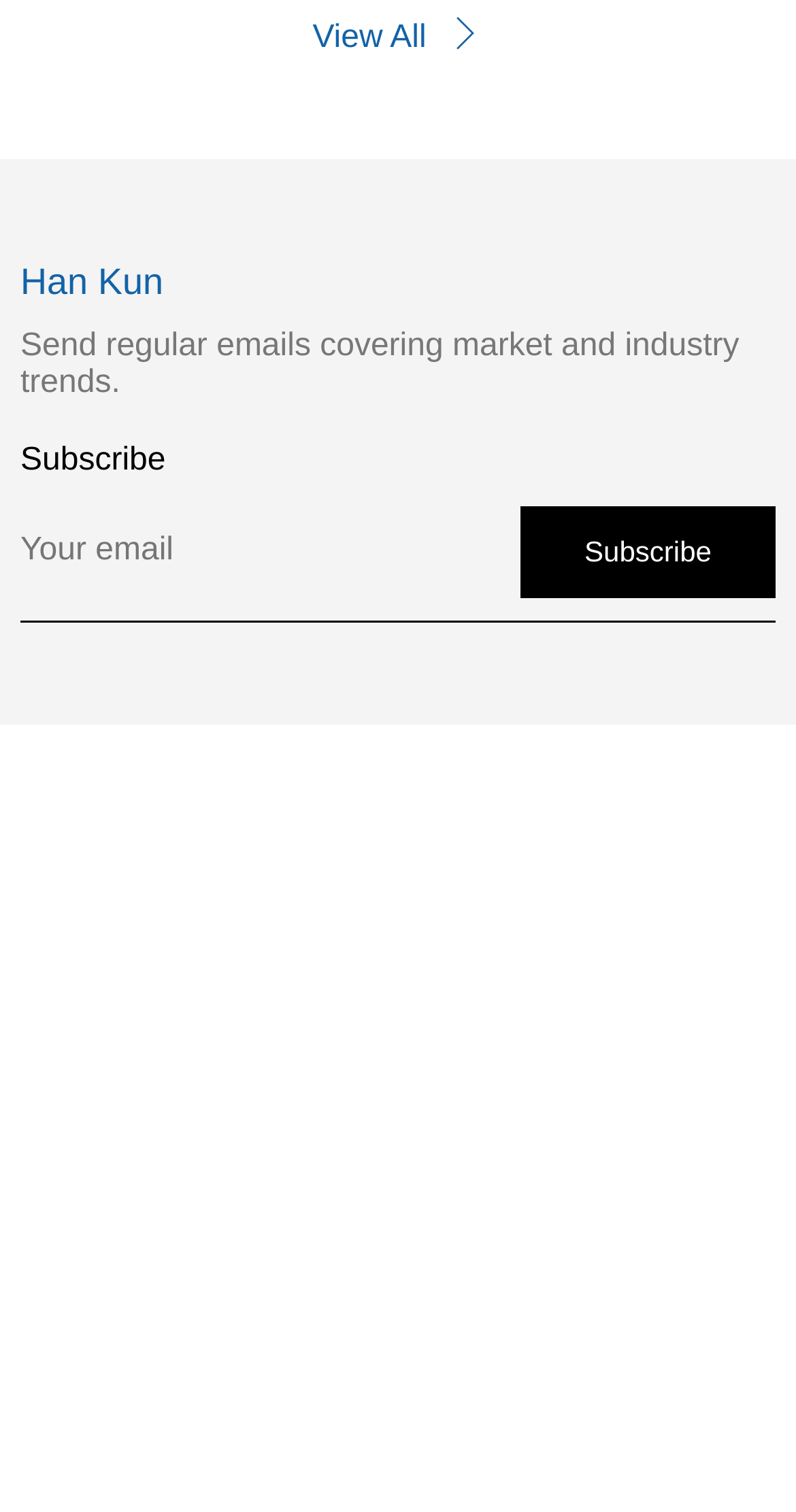From the webpage screenshot, identify the region described by Subscribe. Provide the bounding box coordinates as (top-left x, top-left y, bottom-right x, bottom-right y), with each value being a floating point number between 0 and 1.

[0.654, 0.335, 0.974, 0.396]